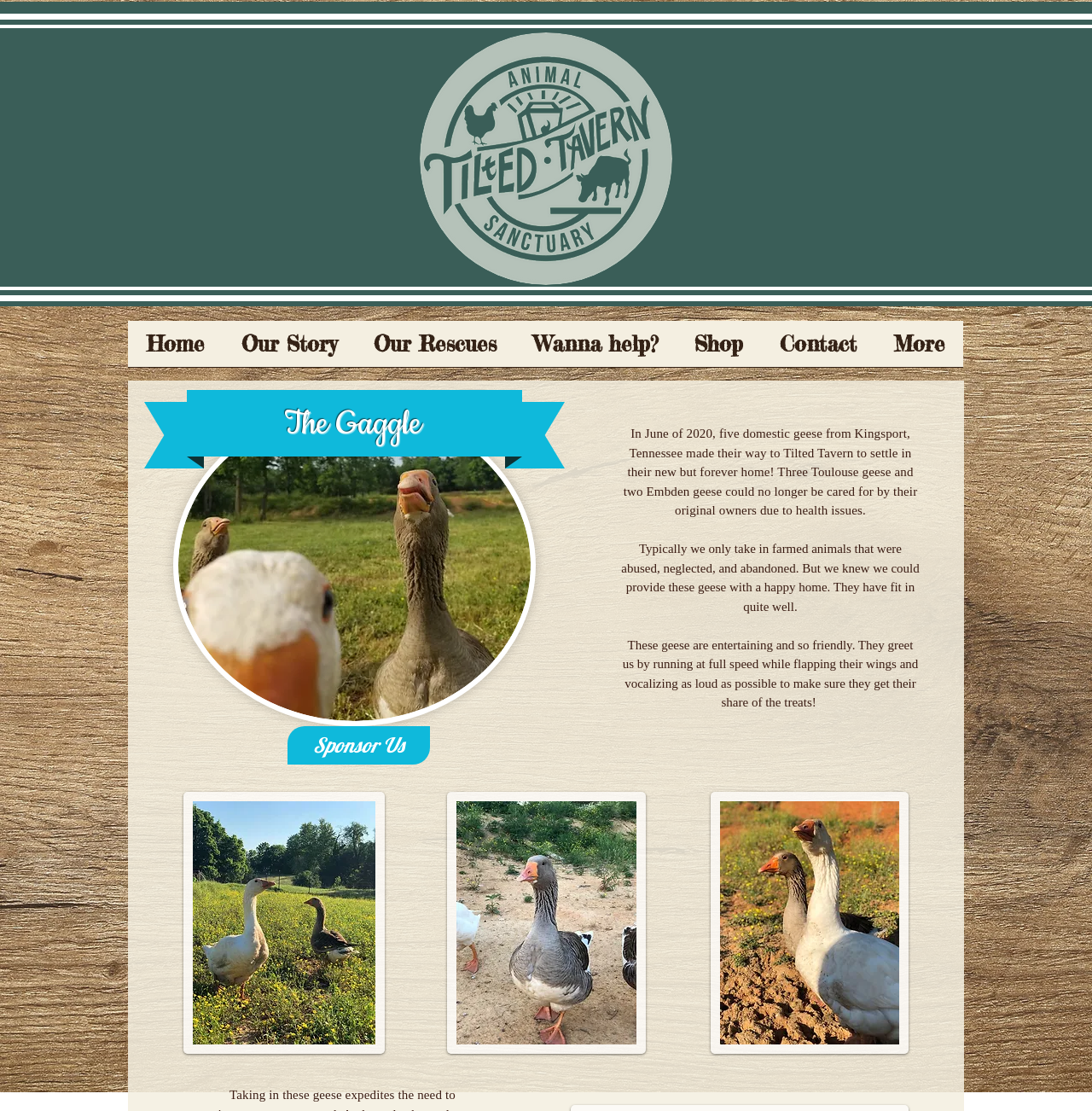What is the purpose of the navigation bar?
Using the visual information, answer the question in a single word or phrase.

Site navigation